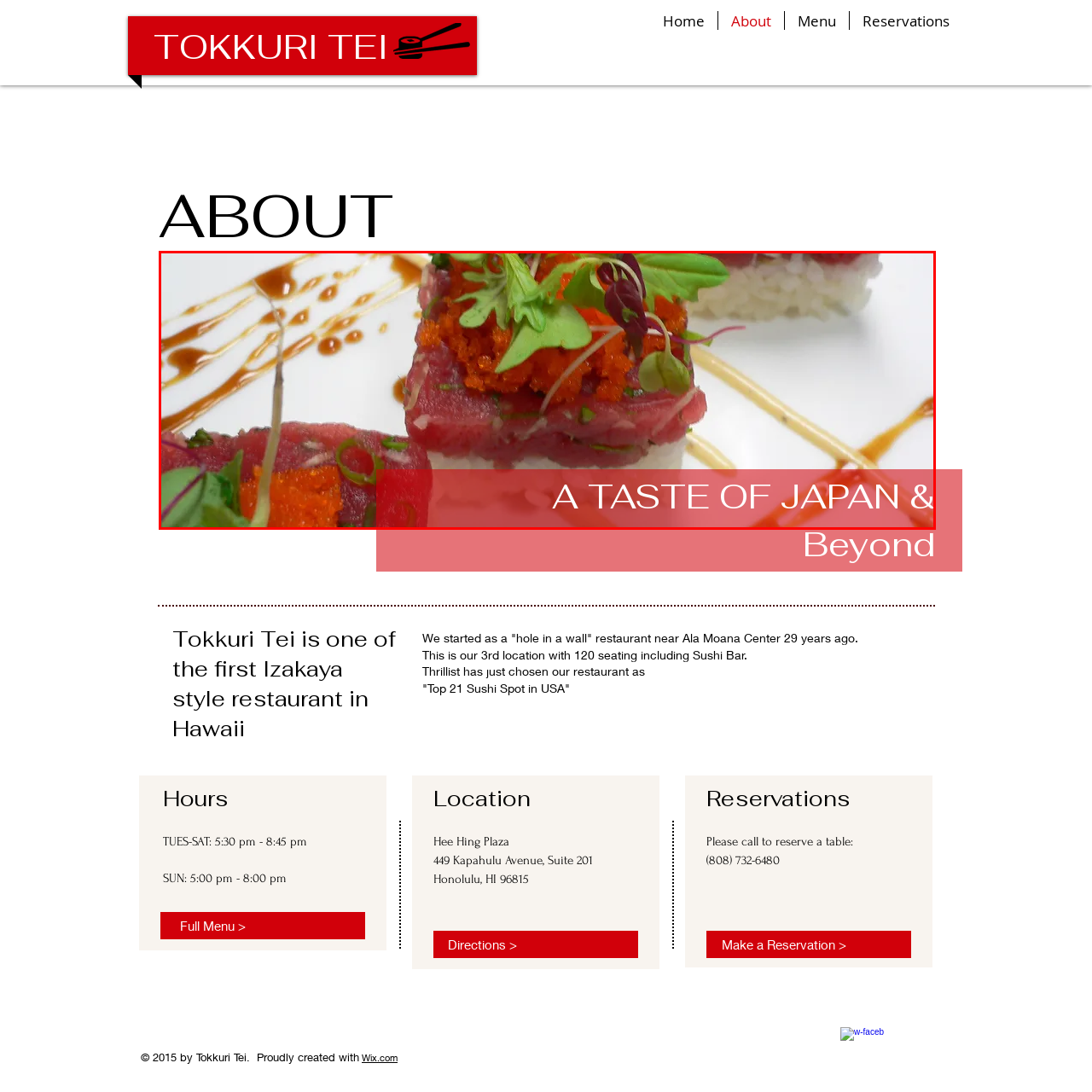Analyze the content inside the red-marked area, What color are the microgreens? Answer using only one word or a concise phrase.

Bright green